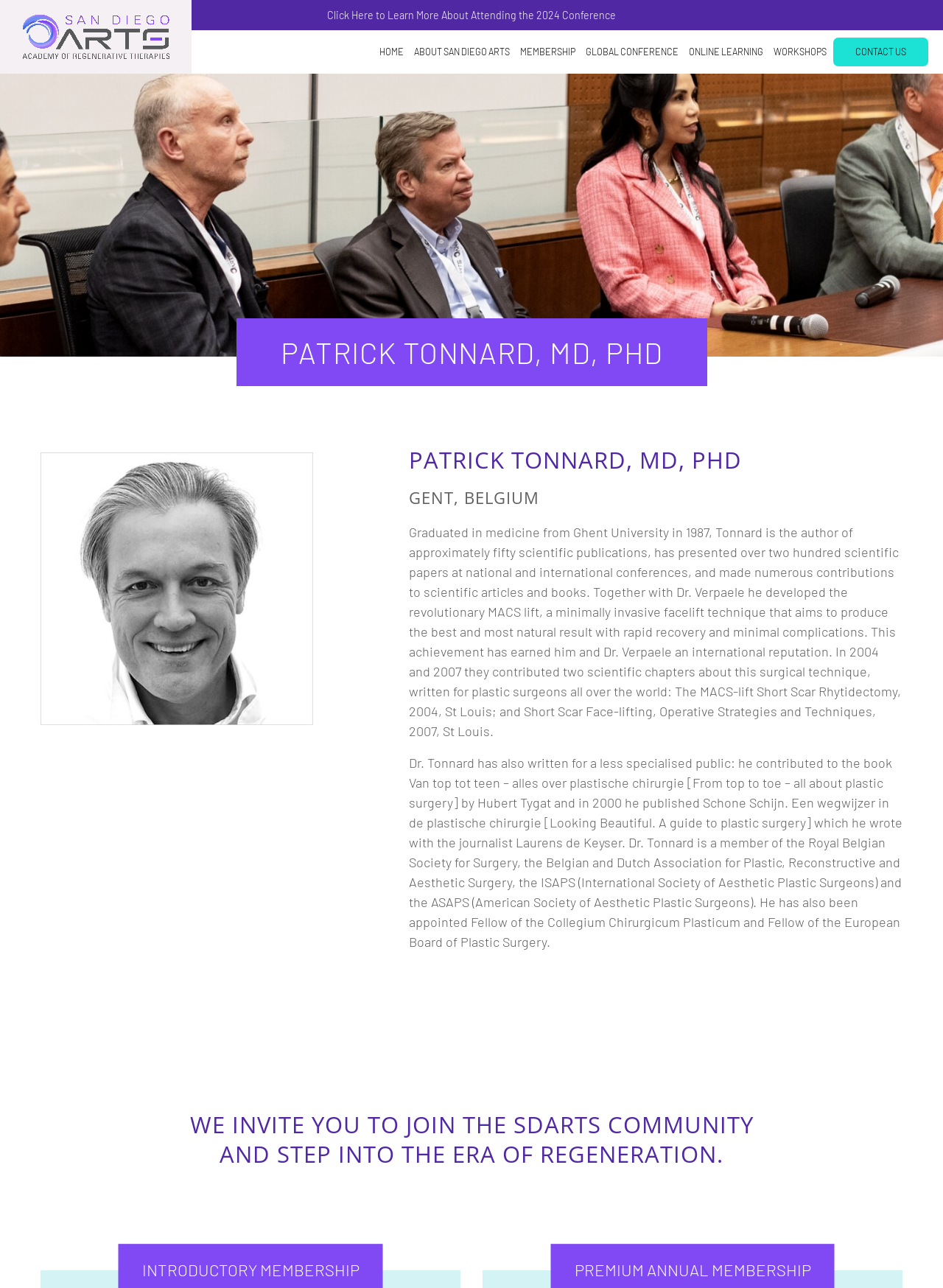Provide the bounding box coordinates of the section that needs to be clicked to accomplish the following instruction: "Learn more about Dr. Patrick Tonnard."

[0.0, 0.0, 0.203, 0.057]